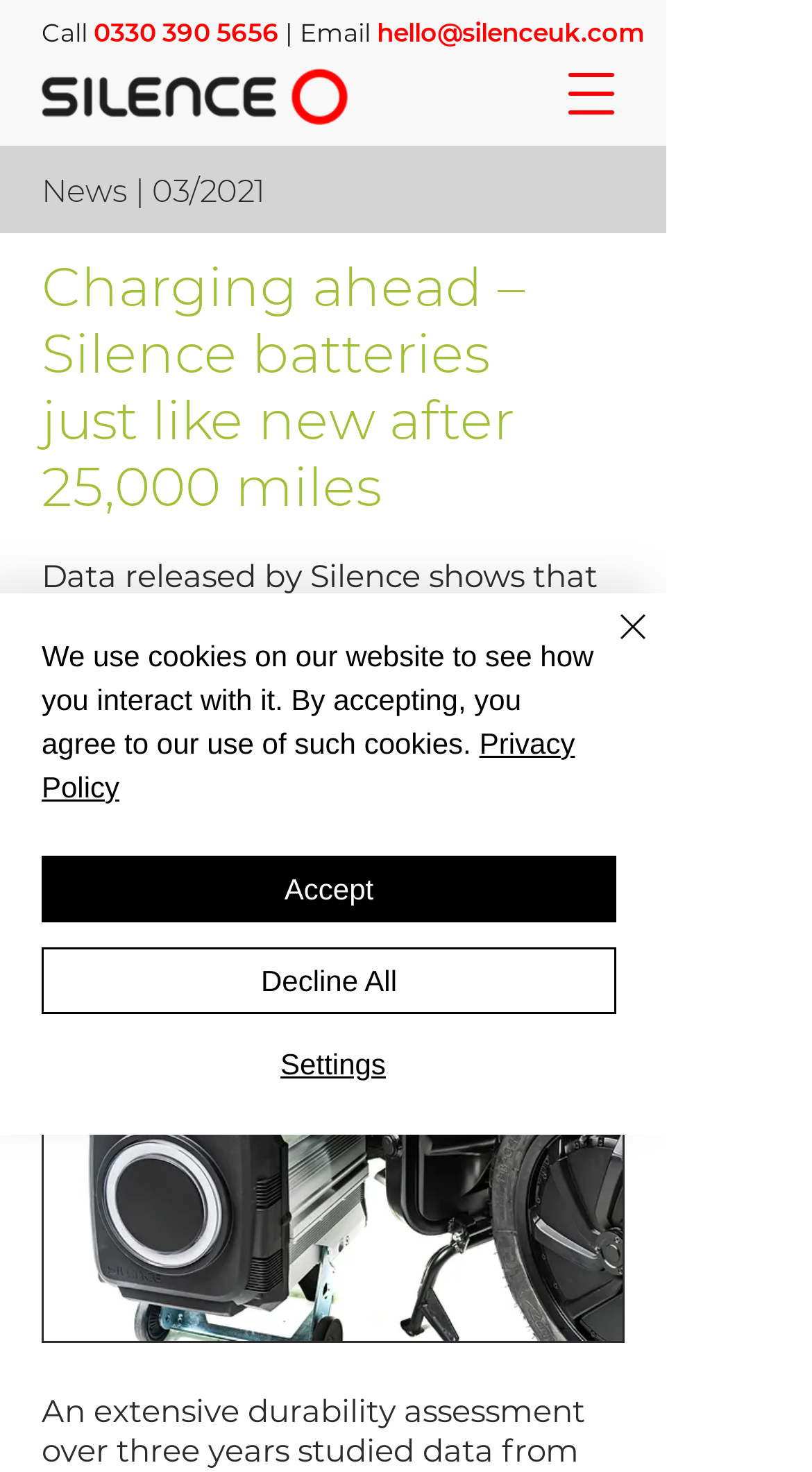Return the bounding box coordinates of the UI element that corresponds to this description: "Decline All". The coordinates must be given as four float numbers in the range of 0 and 1, [left, top, right, bottom].

[0.051, 0.644, 0.759, 0.689]